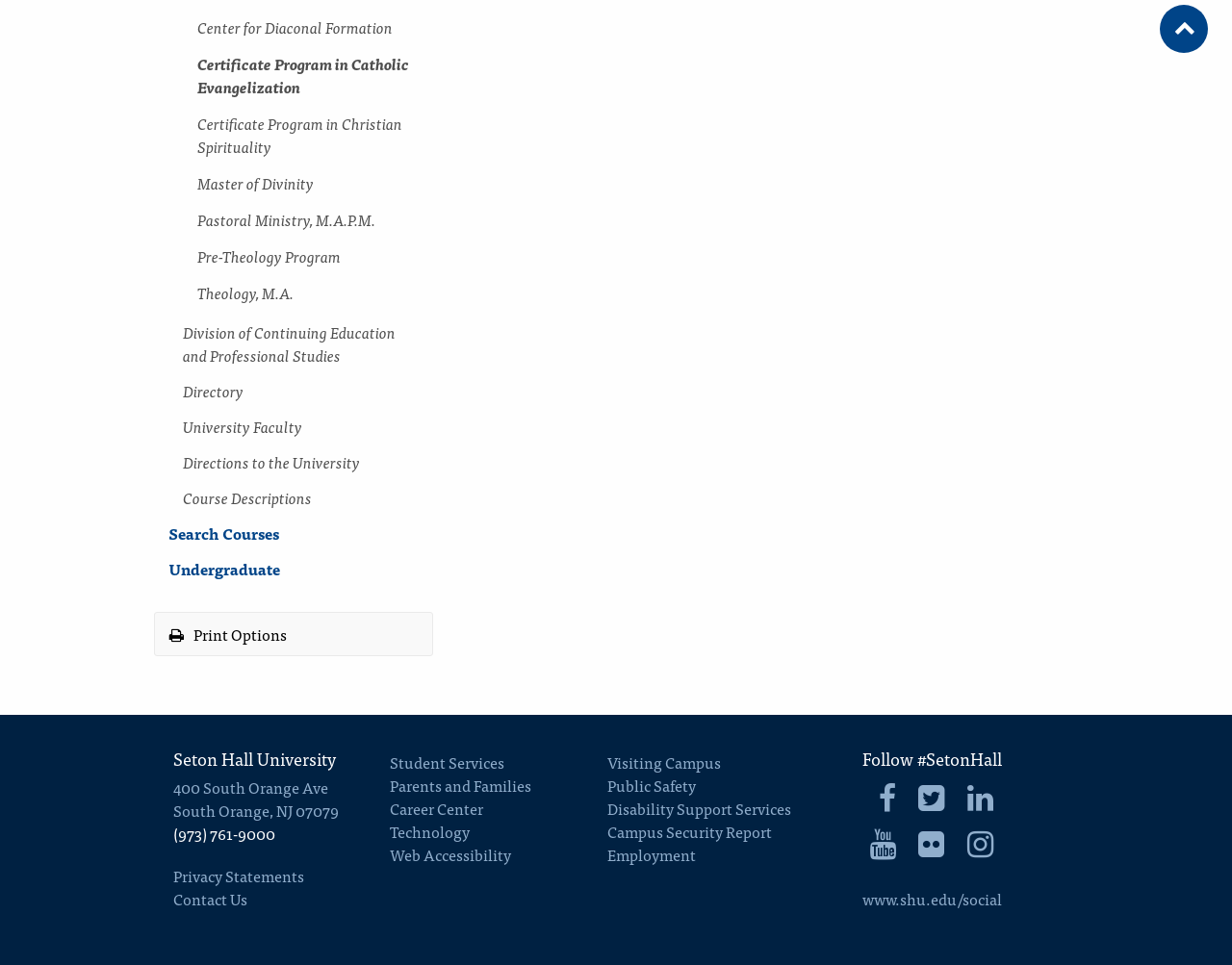Locate the bounding box coordinates of the region to be clicked to comply with the following instruction: "Get directions to the university". The coordinates must be four float numbers between 0 and 1, in the form [left, top, right, bottom].

[0.148, 0.456, 0.352, 0.493]